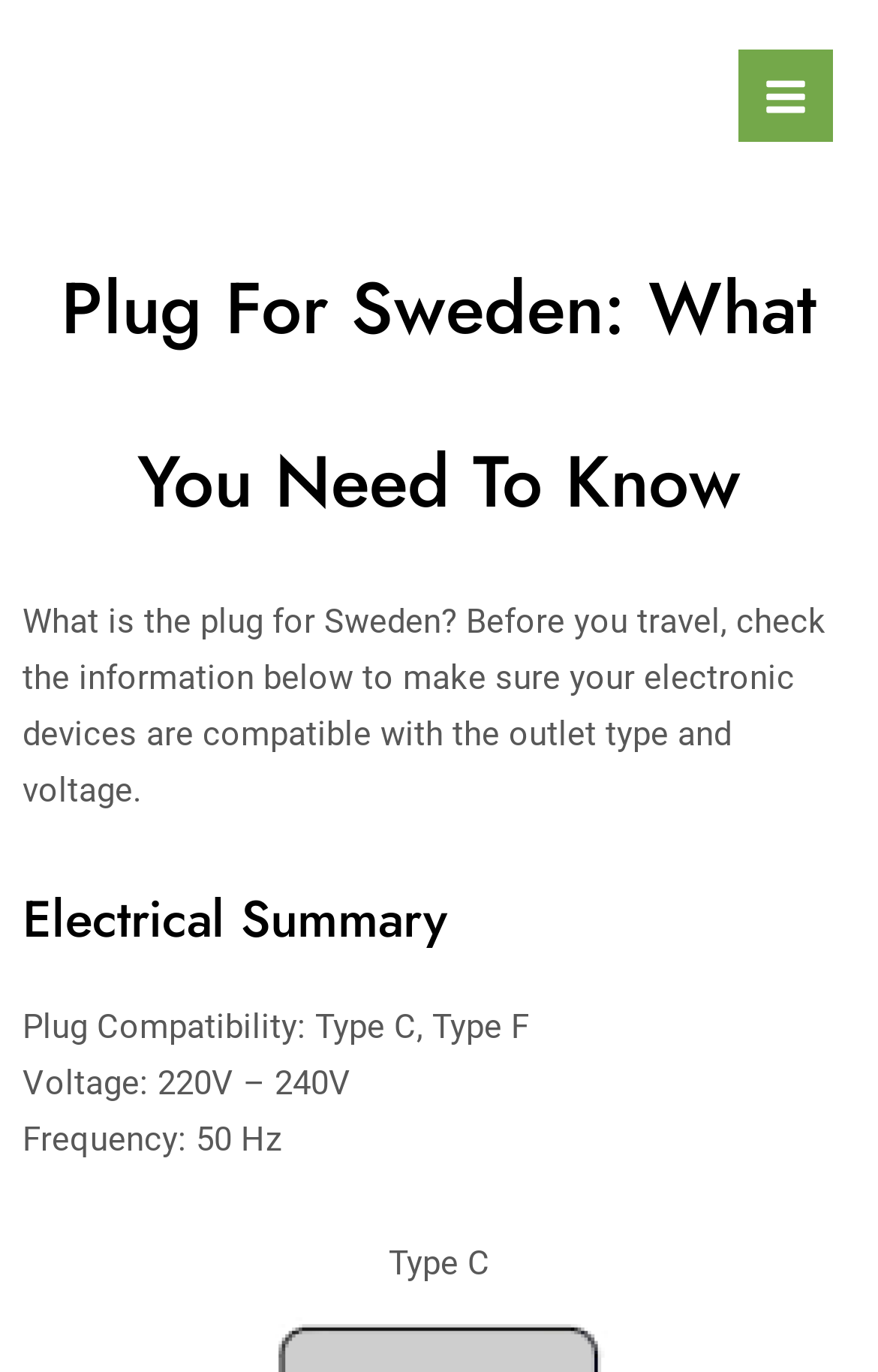Please provide a brief answer to the question using only one word or phrase: 
What is the purpose of the webpage?

To provide information about electrical outlets in Sweden